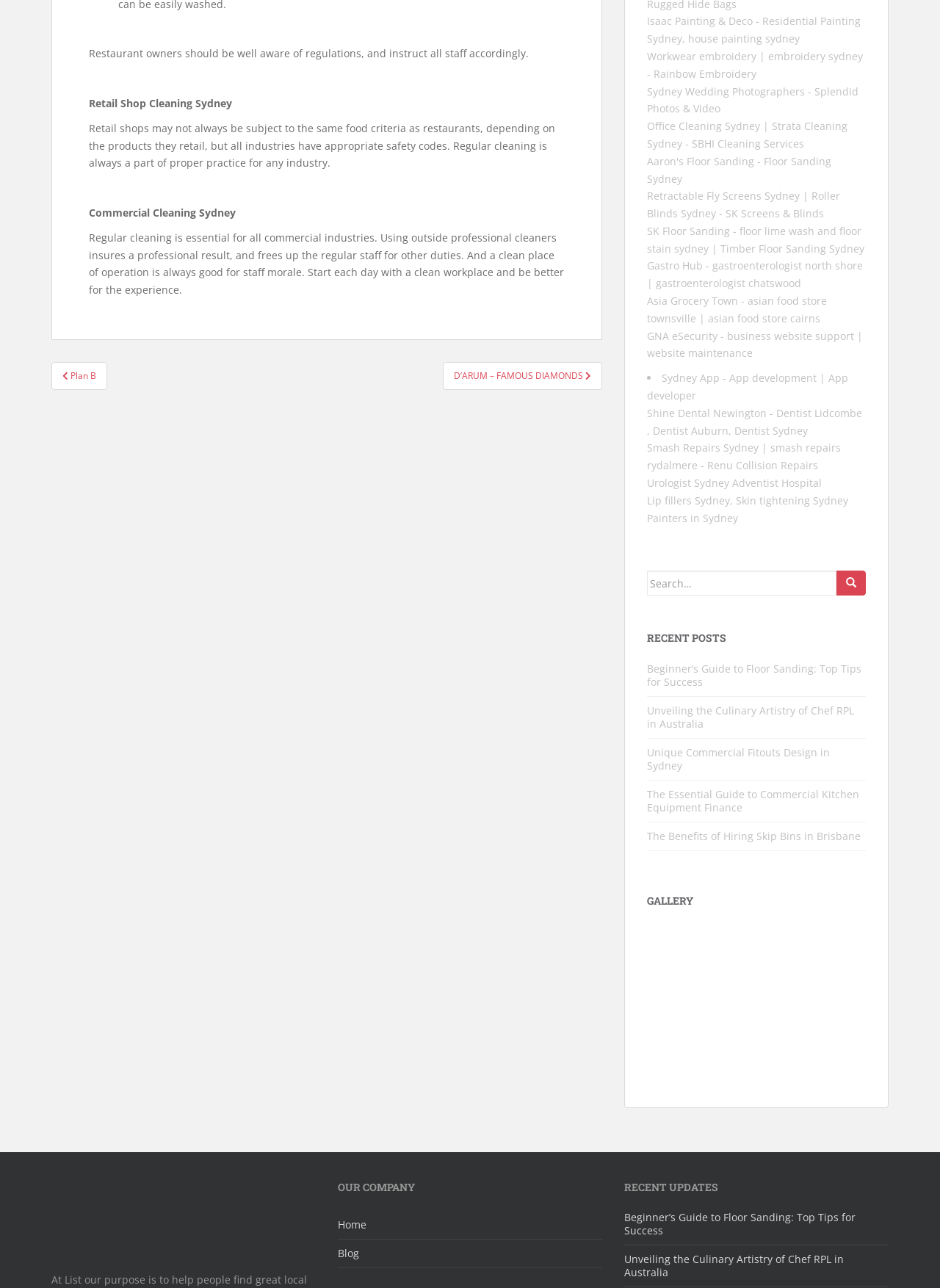For the following element description, predict the bounding box coordinates in the format (top-left x, top-left y, bottom-right x, bottom-right y). All values should be floating point numbers between 0 and 1. Description: Community Health

None